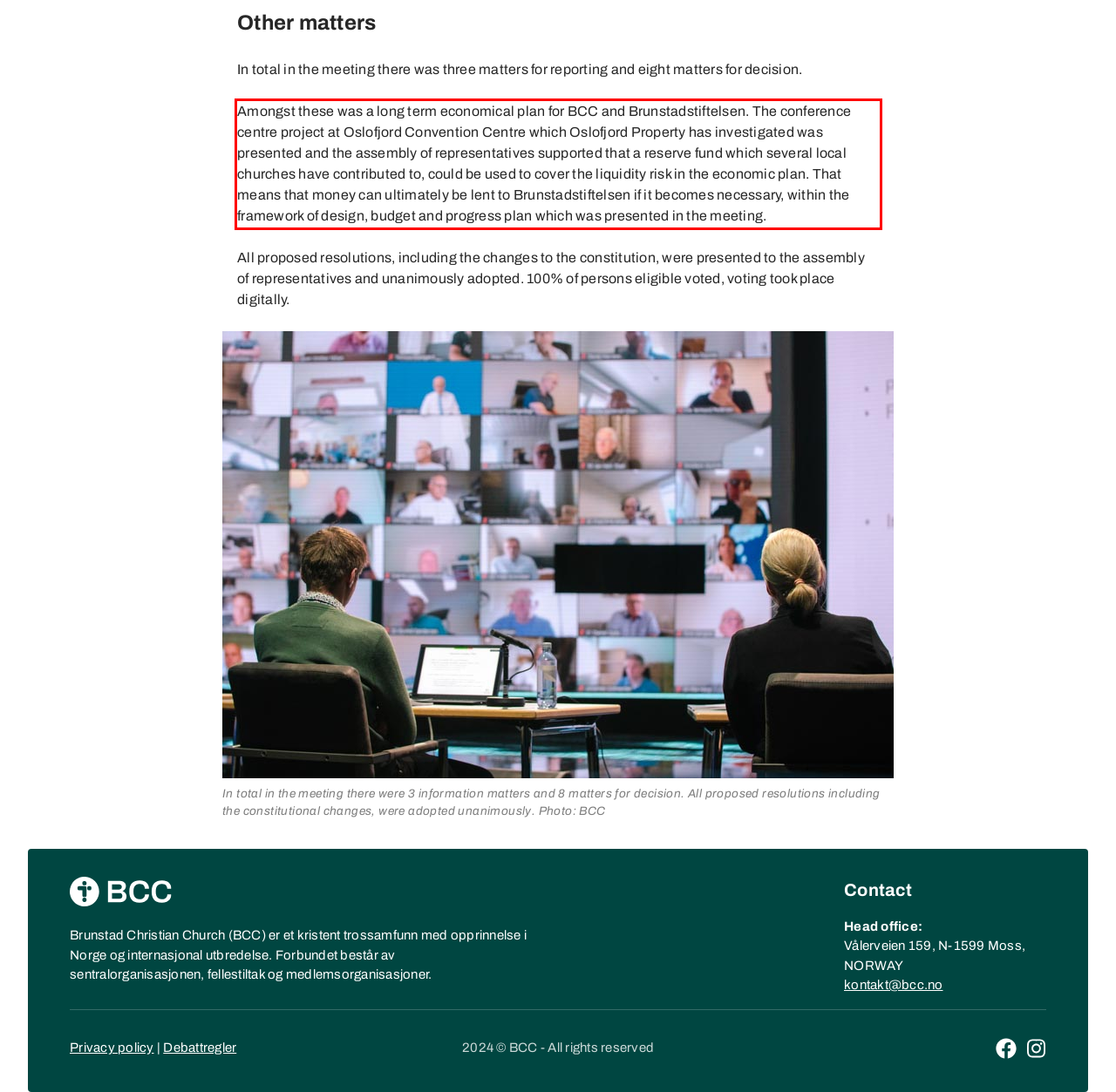Please look at the webpage screenshot and extract the text enclosed by the red bounding box.

Amongst these was a long term economical plan for BCC and Brunstadstiftelsen. The conference centre project at Oslofjord Convention Centre which Oslofjord Property has investigated was presented and the assembly of representatives supported that a reserve fund which several local churches have contributed to, could be used to cover the liquidity risk in the economic plan. That means that money can ultimately be lent to Brunstadstiftelsen if it becomes necessary, within the framework of design, budget and progress plan which was presented in the meeting.